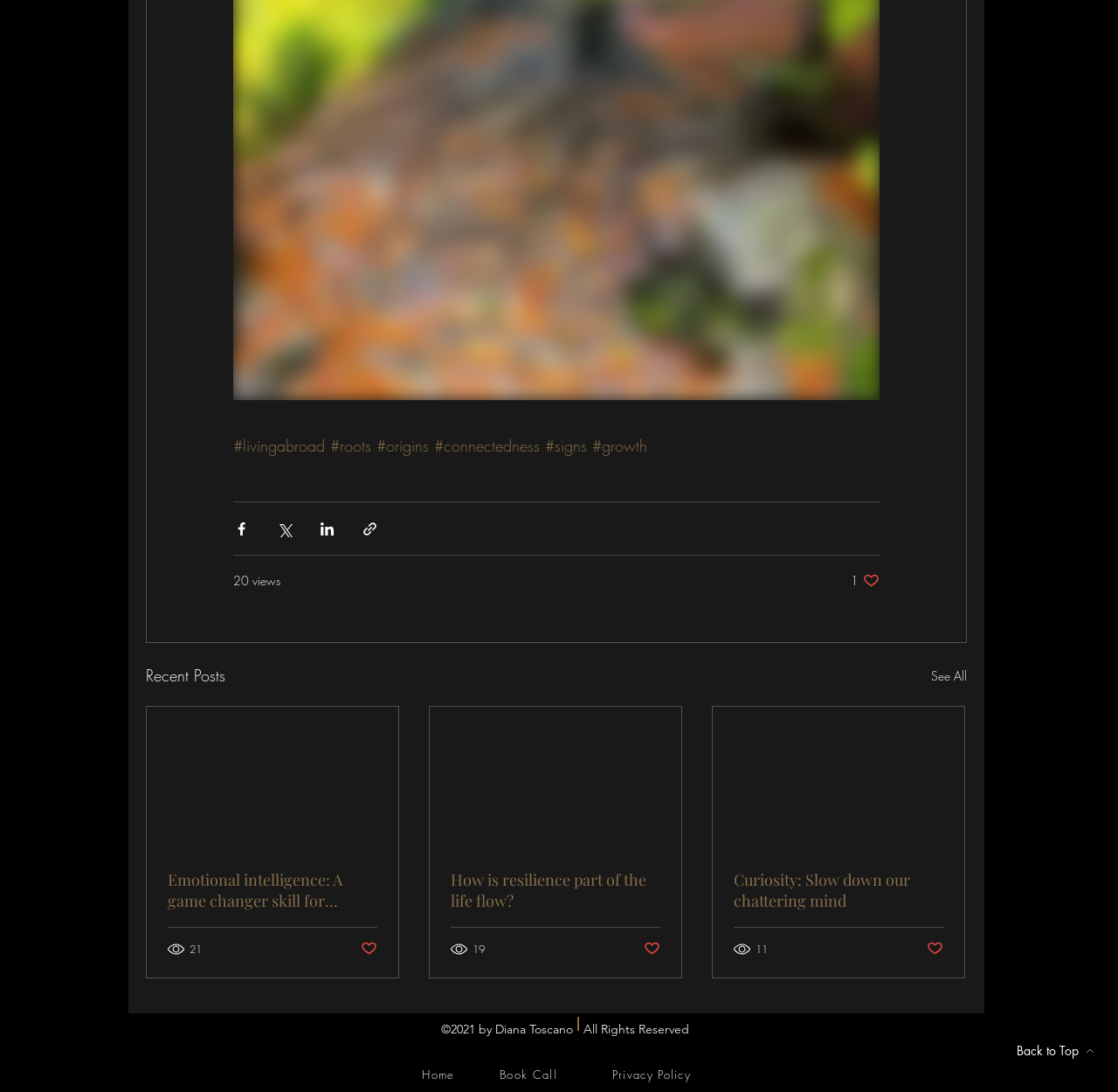Pinpoint the bounding box coordinates of the area that should be clicked to complete the following instruction: "Search for something". The coordinates must be given as four float numbers between 0 and 1, i.e., [left, top, right, bottom].

None